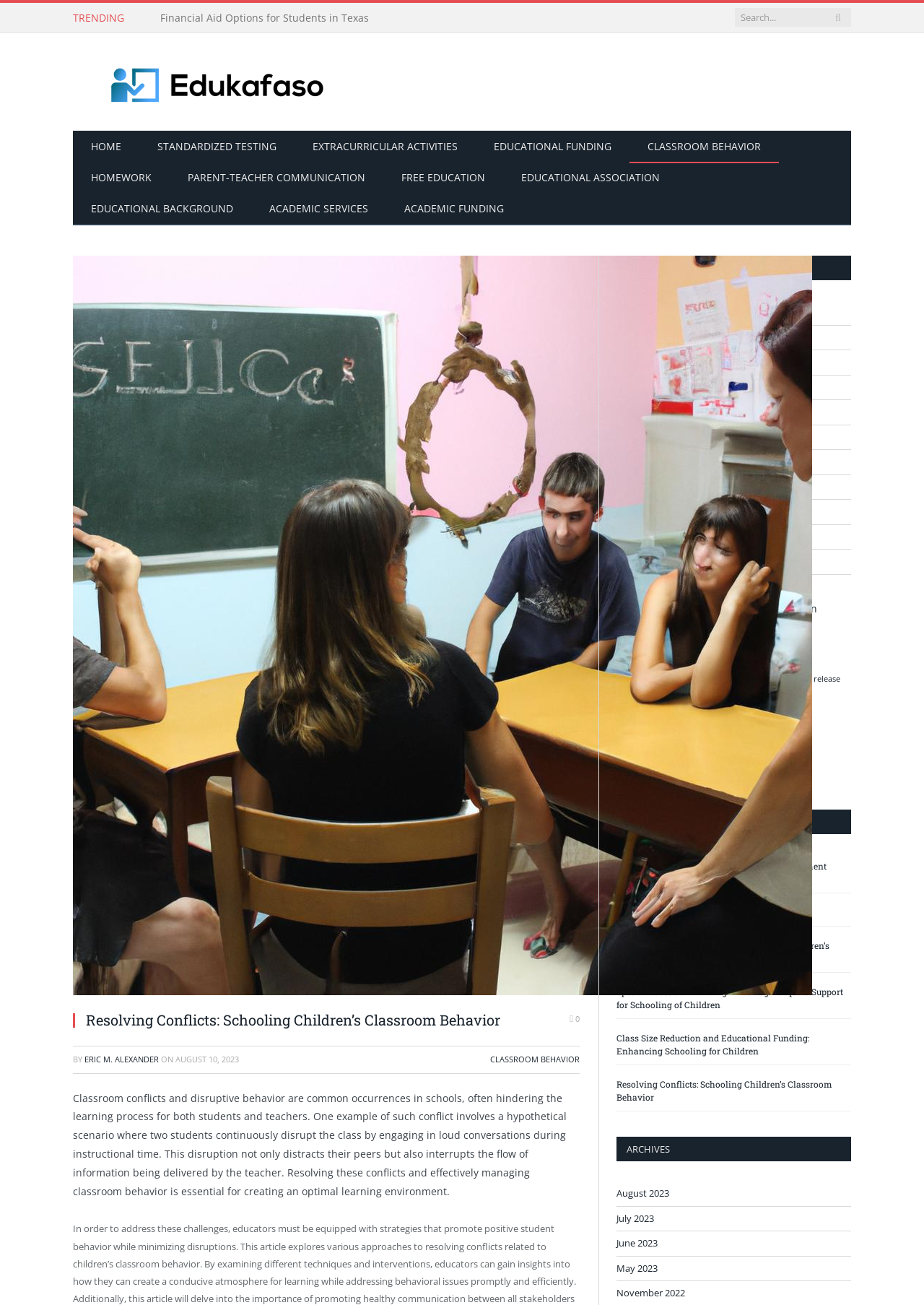How many categories are listed? Look at the image and give a one-word or short phrase answer.

11